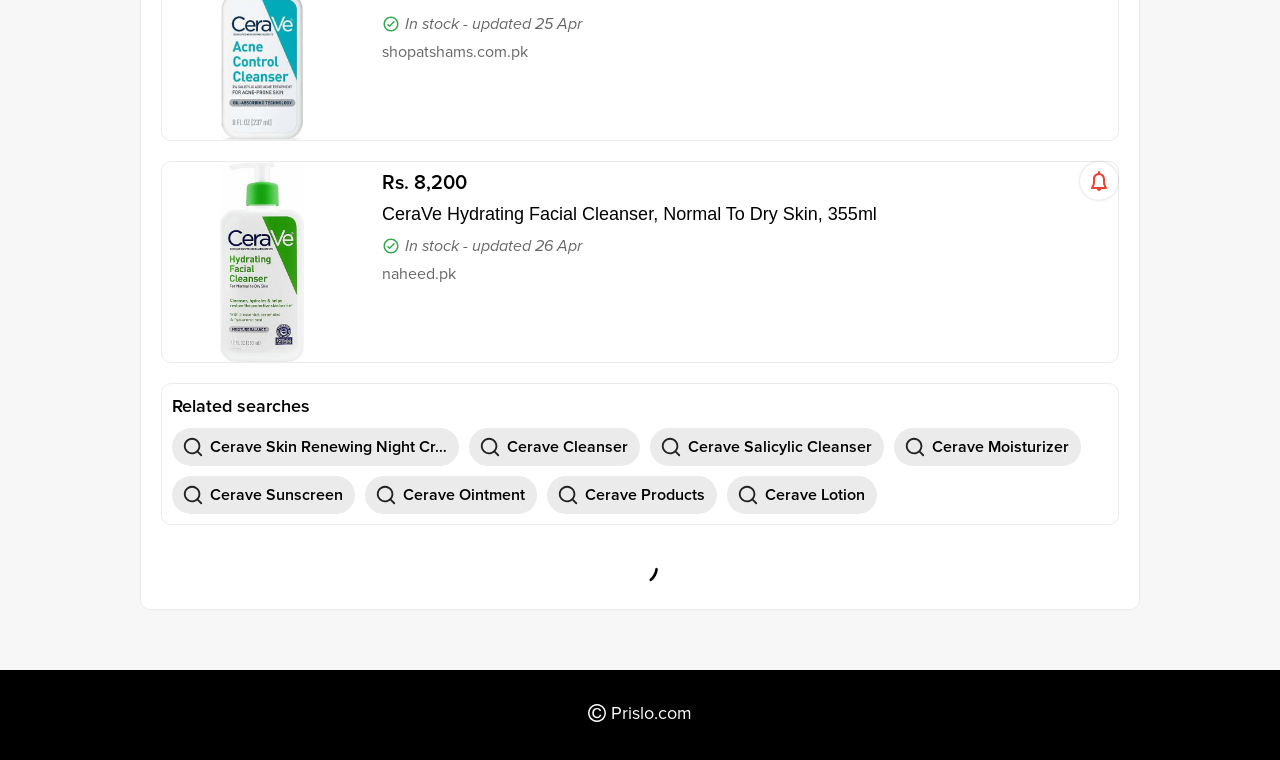Indicate the bounding box coordinates of the element that must be clicked to execute the instruction: "Visit naheed.pk website". The coordinates should be given as four float numbers between 0 and 1, i.e., [left, top, right, bottom].

[0.298, 0.345, 0.356, 0.375]